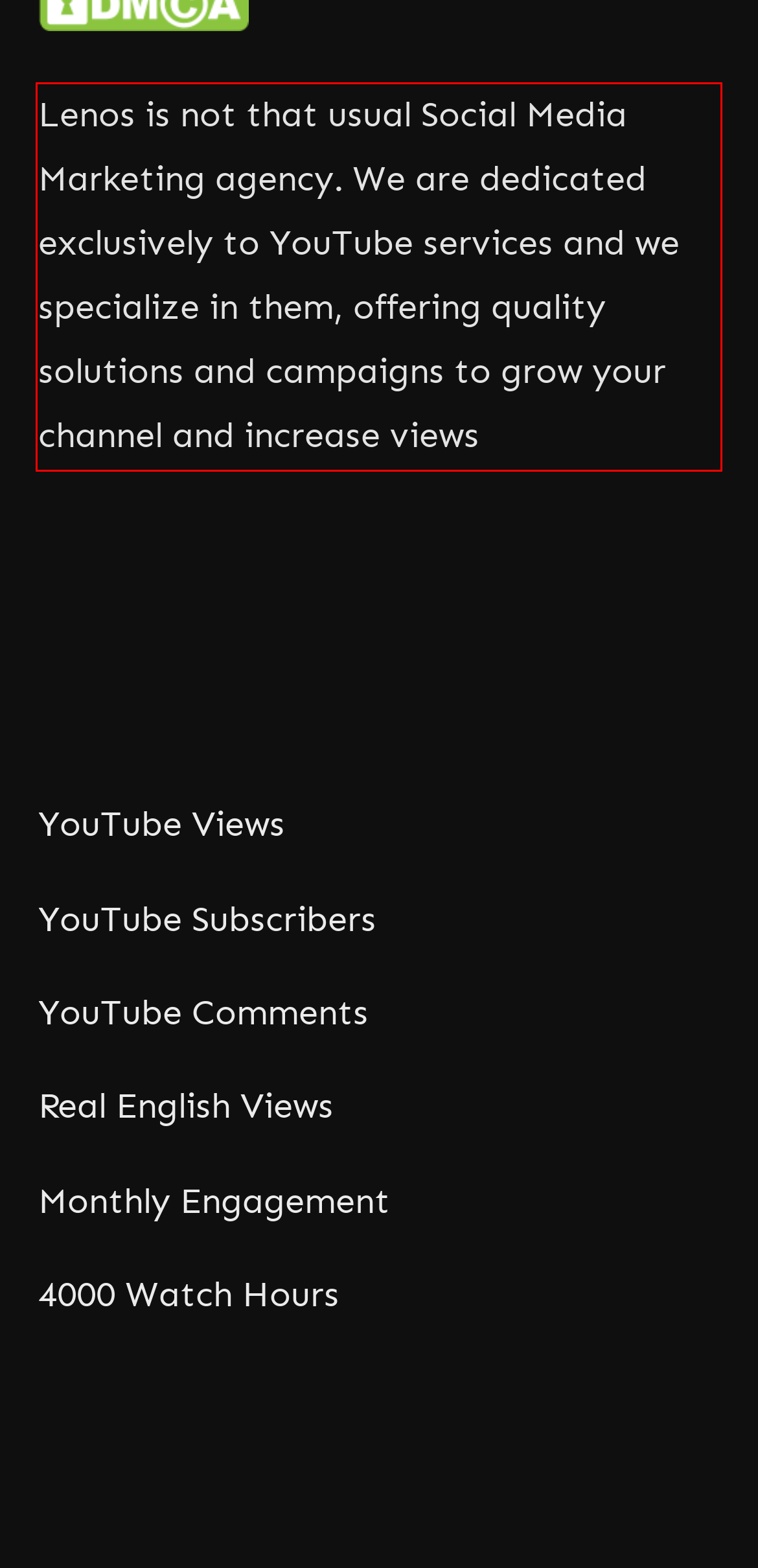You are given a screenshot with a red rectangle. Identify and extract the text within this red bounding box using OCR.

Lenos is not that usual Social Media Marketing agency. We are dedicated exclusively to YouTube services and we specialize in them, offering quality solutions and campaigns to grow your channel and increase views